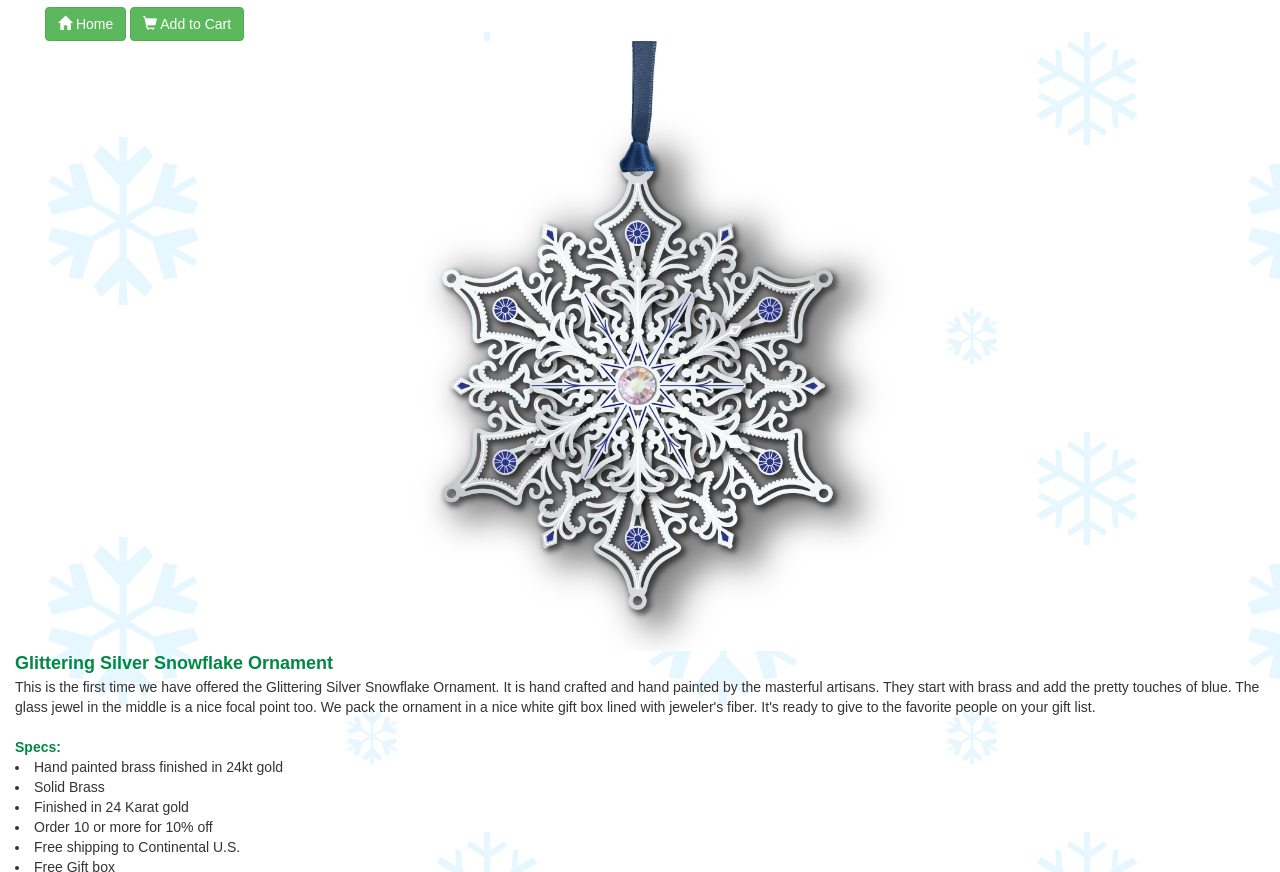Look at the image and give a detailed response to the following question: What is the finish of the ornament?

I found the answer by looking at the specs of the ornament, which are listed in a bullet point format. One of the specs is 'Hand painted brass finished in 24kt gold', which indicates the finish of the ornament.